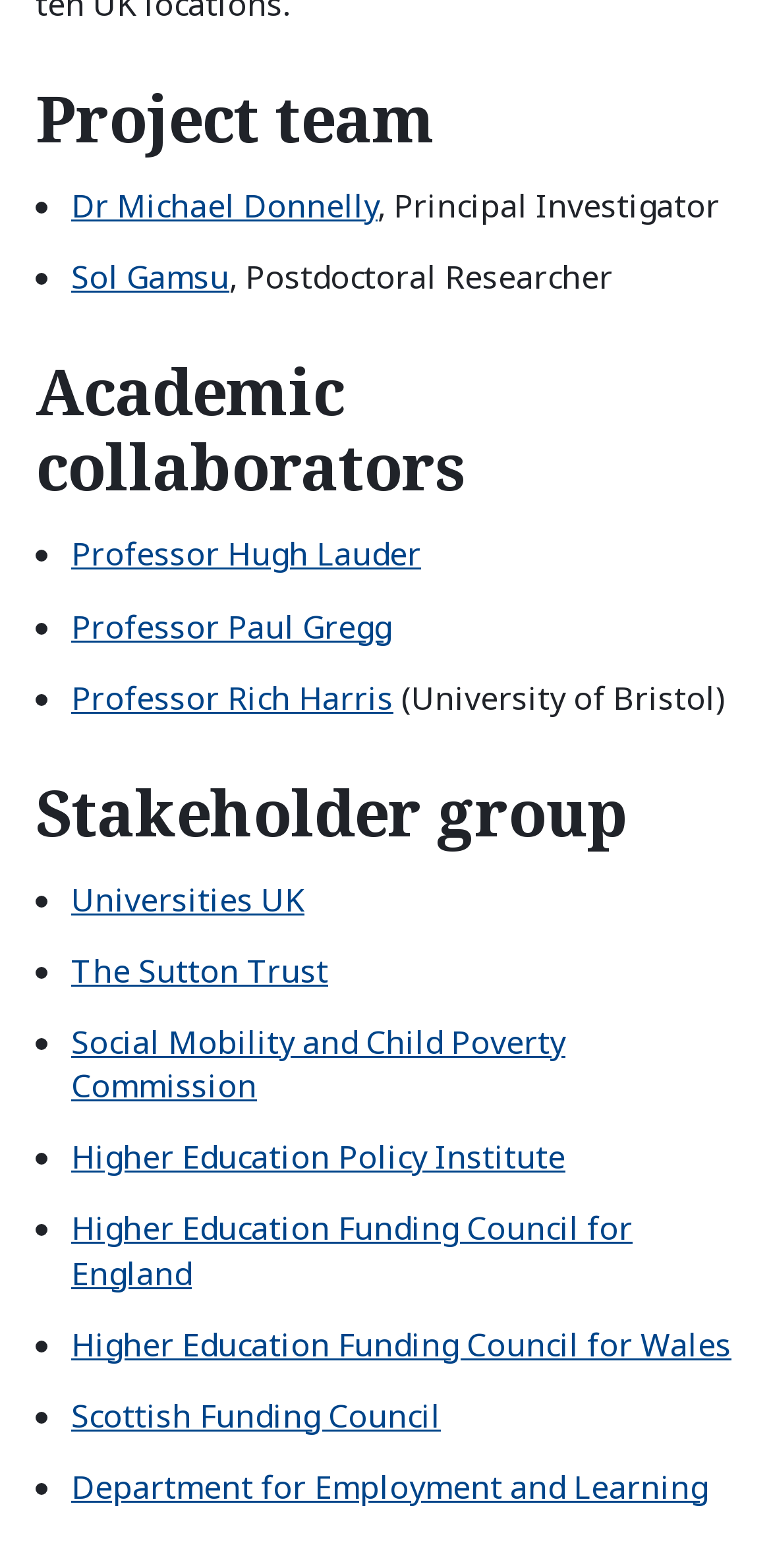Extract the bounding box coordinates of the UI element described: "Sol Gamsu". Provide the coordinates in the format [left, top, right, bottom] with values ranging from 0 to 1.

[0.092, 0.163, 0.297, 0.191]